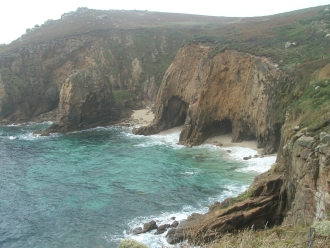Offer a detailed explanation of what is happening in the image.

This image captures the rugged beauty of the Cornish Coast, showcasing dramatic cliffs jutting into the turquoise waters below. The shoreline exhibits a mix of rocky outcrops and sandy beaches, framed by lush greenery and the rugged terrain characteristic of this coastal region. The interplay of light and shadow on the cliffs adds depth, emphasizing the natural textures and colors of the rock formations. The serene waters reflect the sky above, meeting the shoreline where gentle waves intermittently lap against the sandy beach, creating a tranquil yet powerful coastal scene. This picturesque vista is a testament to the stunning landscapes found along the Cornish coastline.